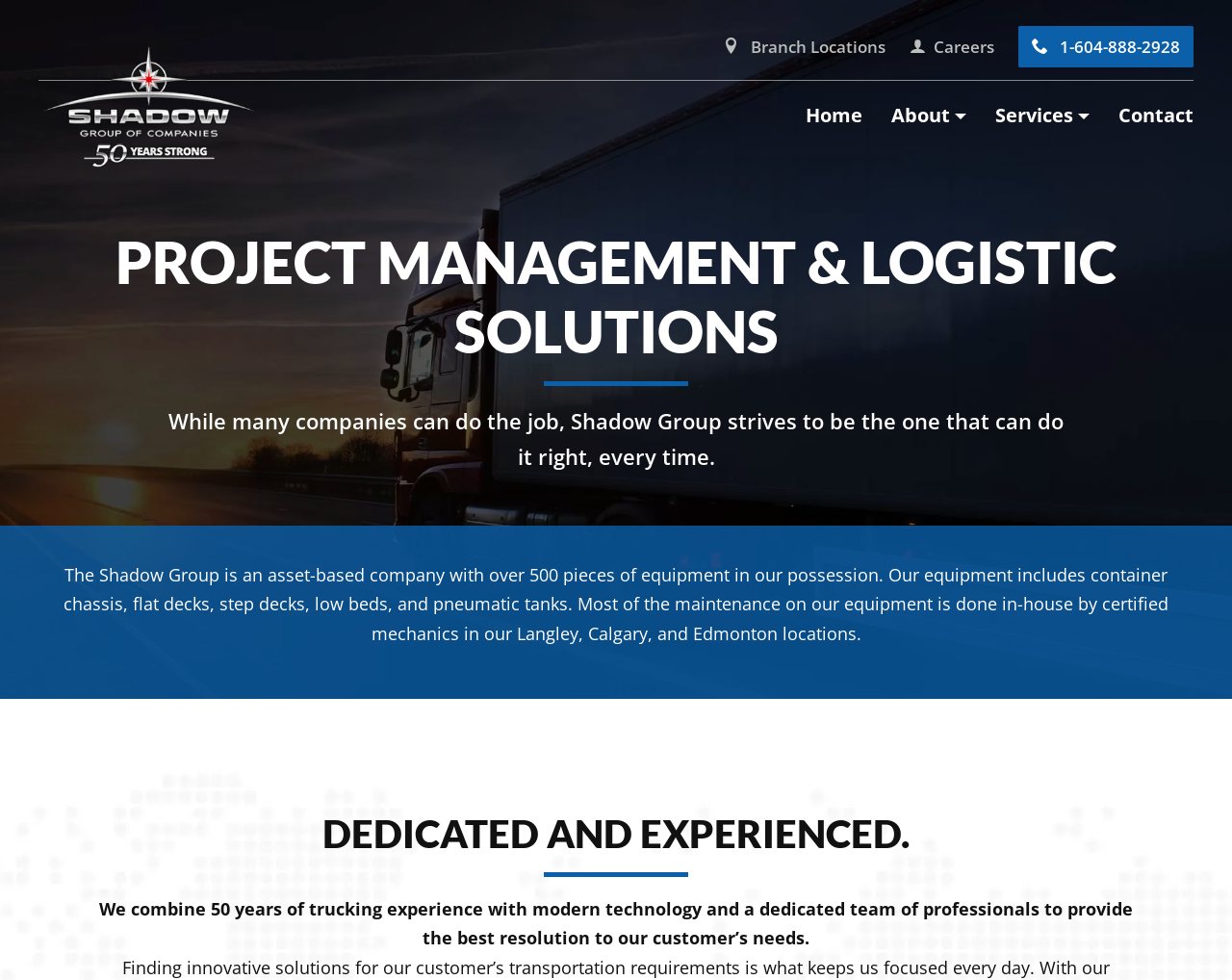Kindly determine the bounding box coordinates for the clickable area to achieve the given instruction: "Click the Shadow Group Logo".

[0.031, 0.046, 0.211, 0.171]